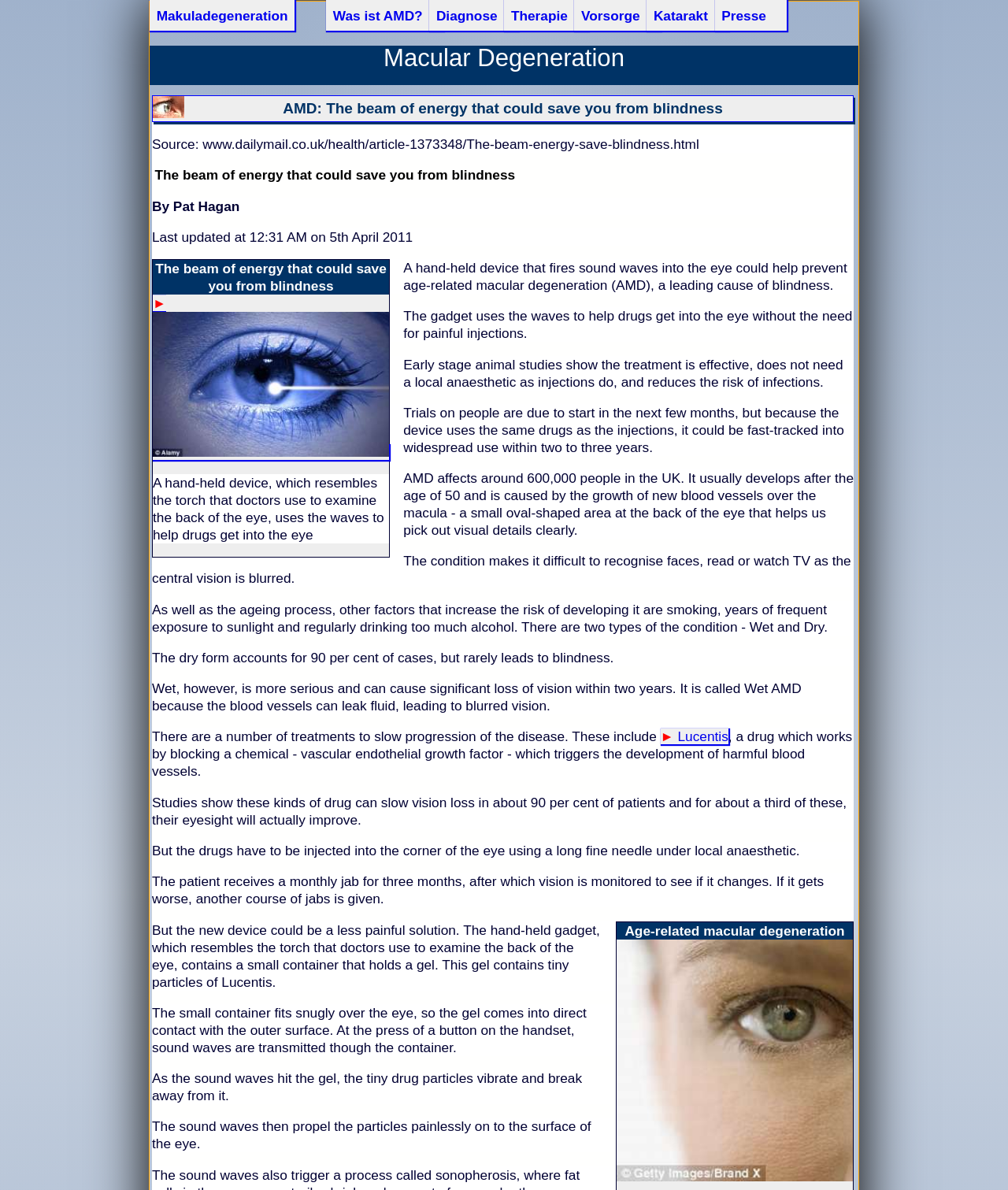What is the current treatment for AMD?
Carefully analyze the image and provide a thorough answer to the question.

The current treatment for AMD involves injecting a drug, such as Lucentis, into the corner of the eye using a long fine needle under local anaesthetic, which can be painful and requires multiple injections.